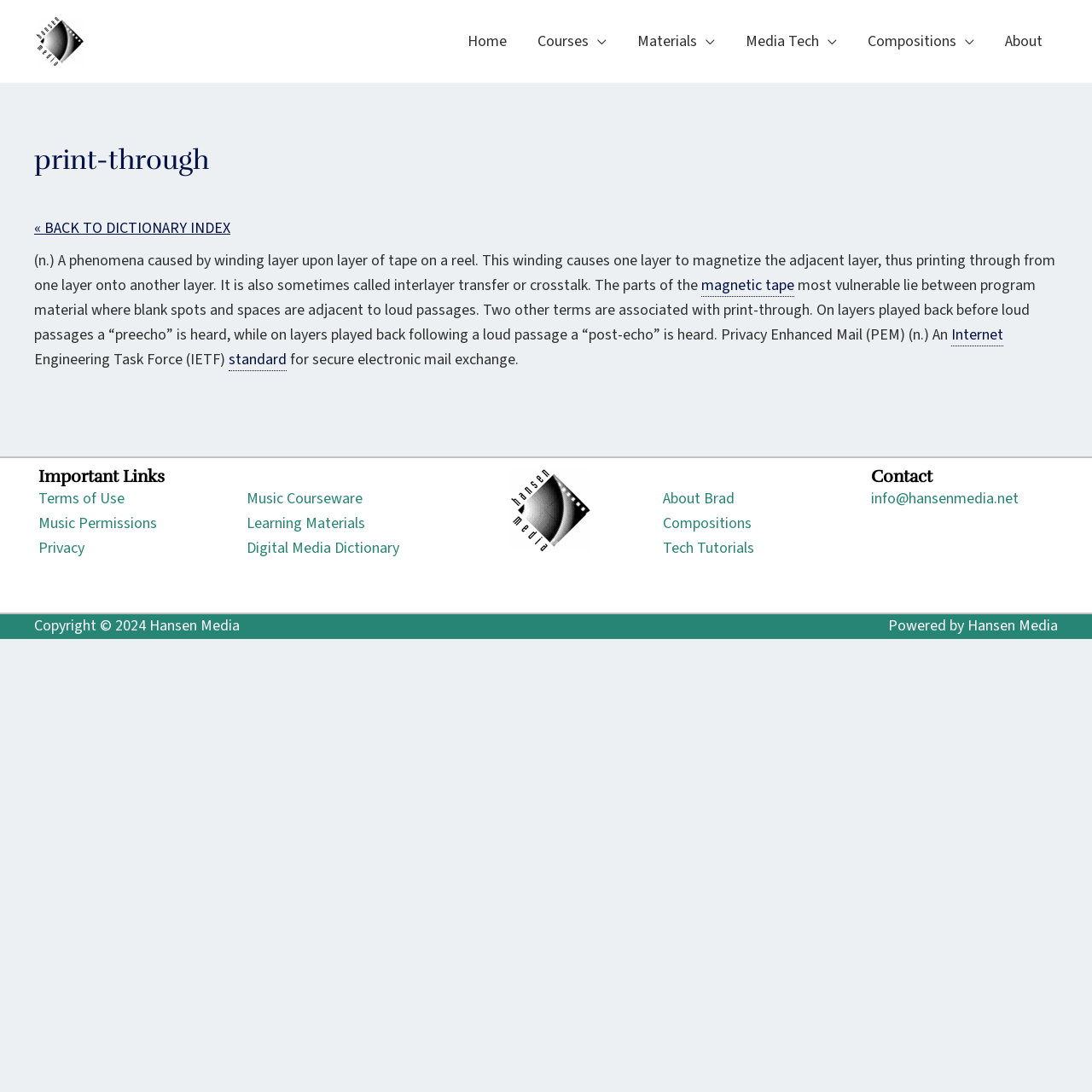What is the name of the media company?
Examine the image closely and answer the question with as much detail as possible.

I found the answer in the top navigation section of the webpage, where it displays the company name 'Hansen Media' and also in the footer section, where it mentions 'Copyright © 2024 Hansen Media' and 'Powered by Hansen Media'.